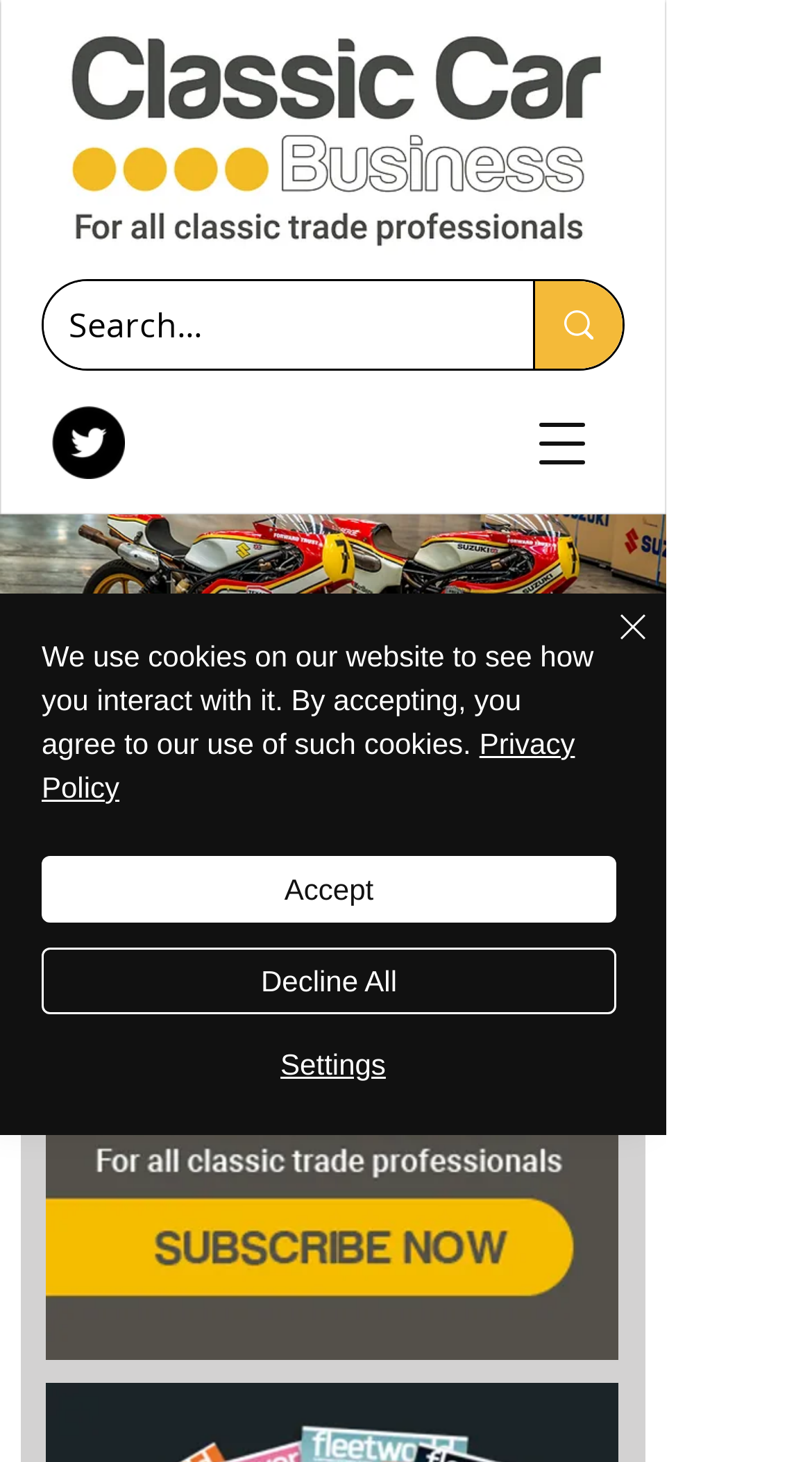Determine the bounding box coordinates for the area that should be clicked to carry out the following instruction: "Open navigation menu".

[0.628, 0.268, 0.756, 0.339]